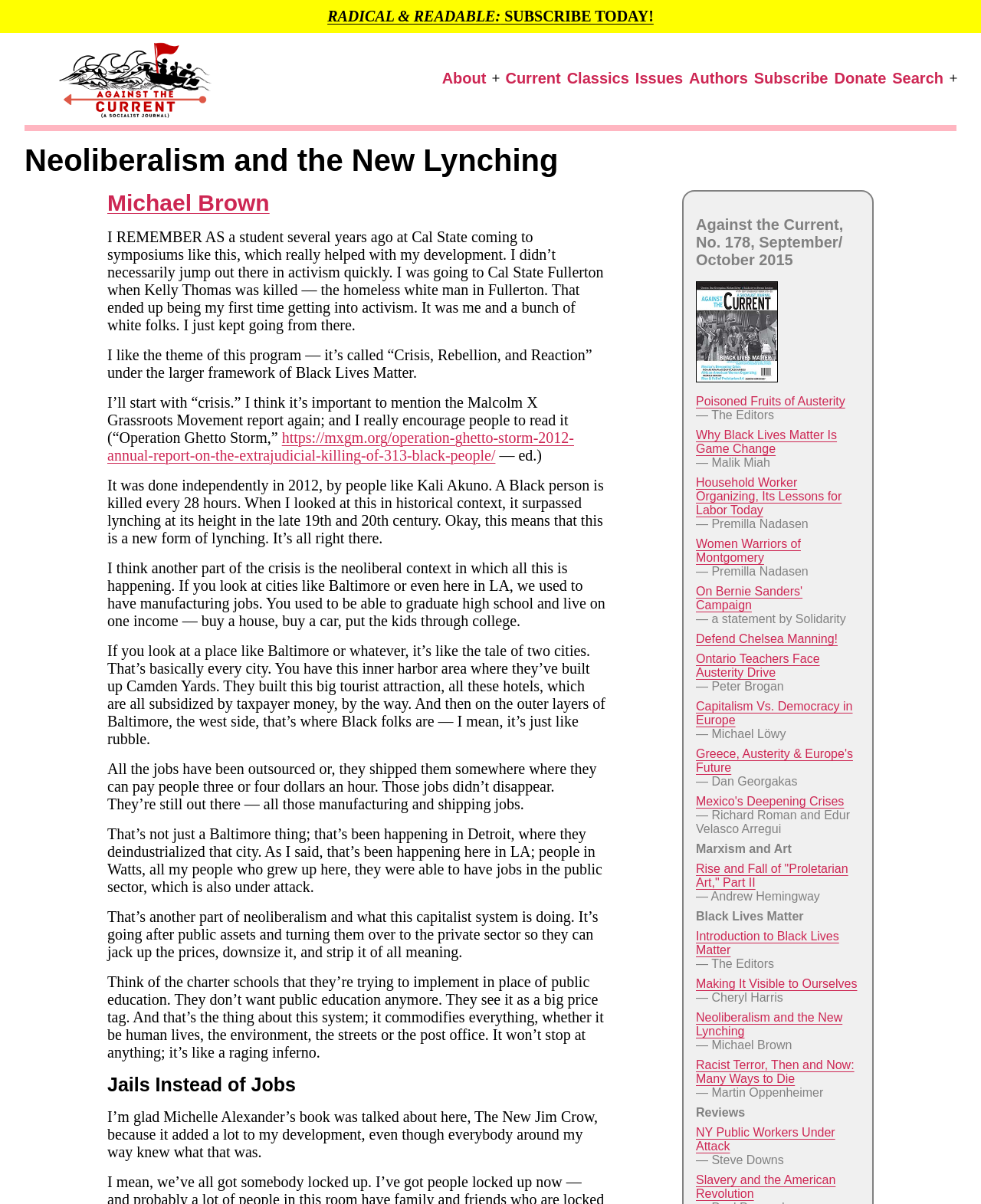Please find and provide the title of the webpage.

Neoliberalism and the New Lynching